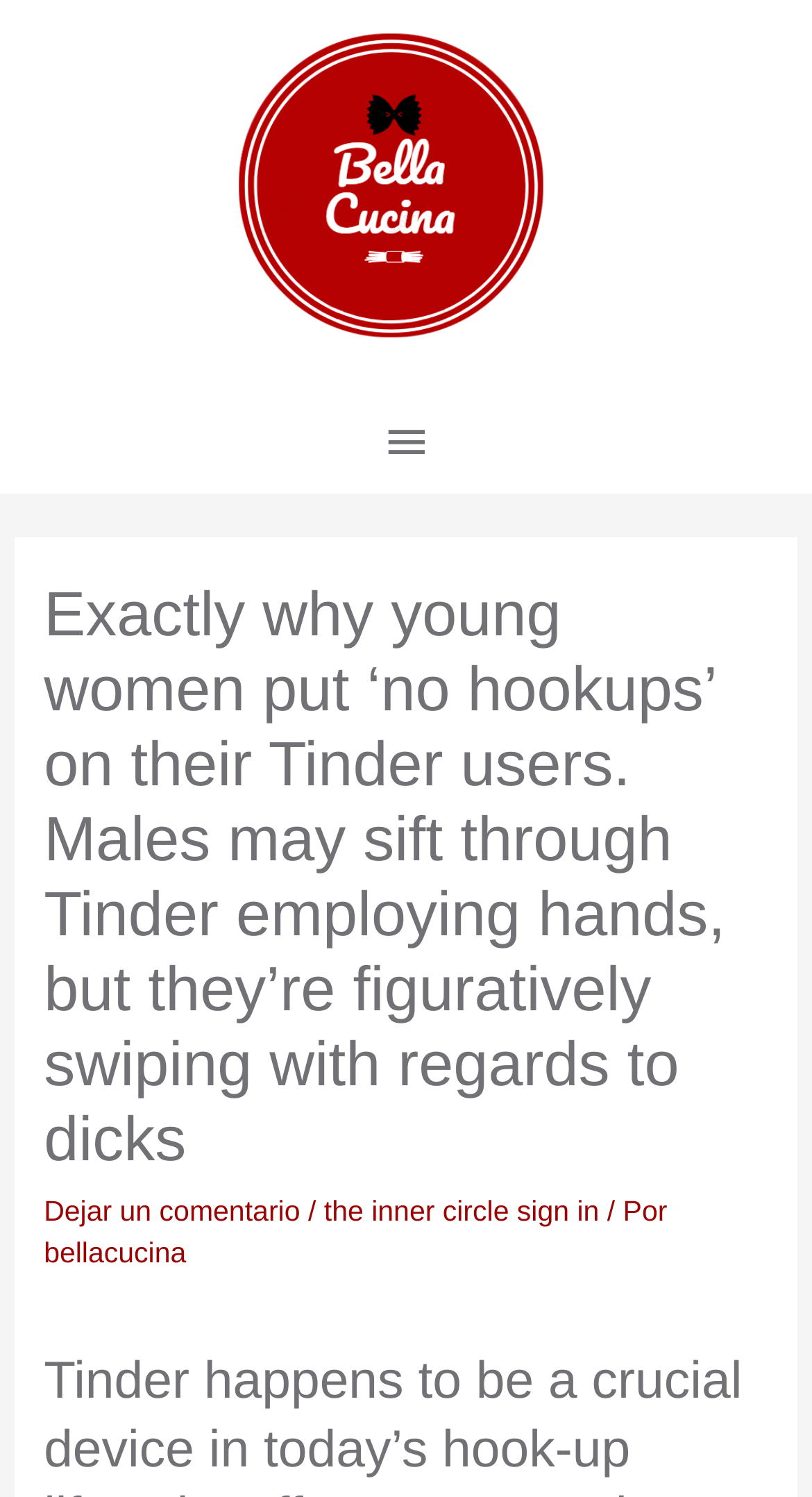Examine the image and give a thorough answer to the following question:
What is the position of the 'Menú principal' button?

I determined the position of the 'Menú principal' button by looking at its bounding box coordinates [0.441, 0.262, 0.559, 0.33], which indicates that it is located at the top-right section of the webpage.